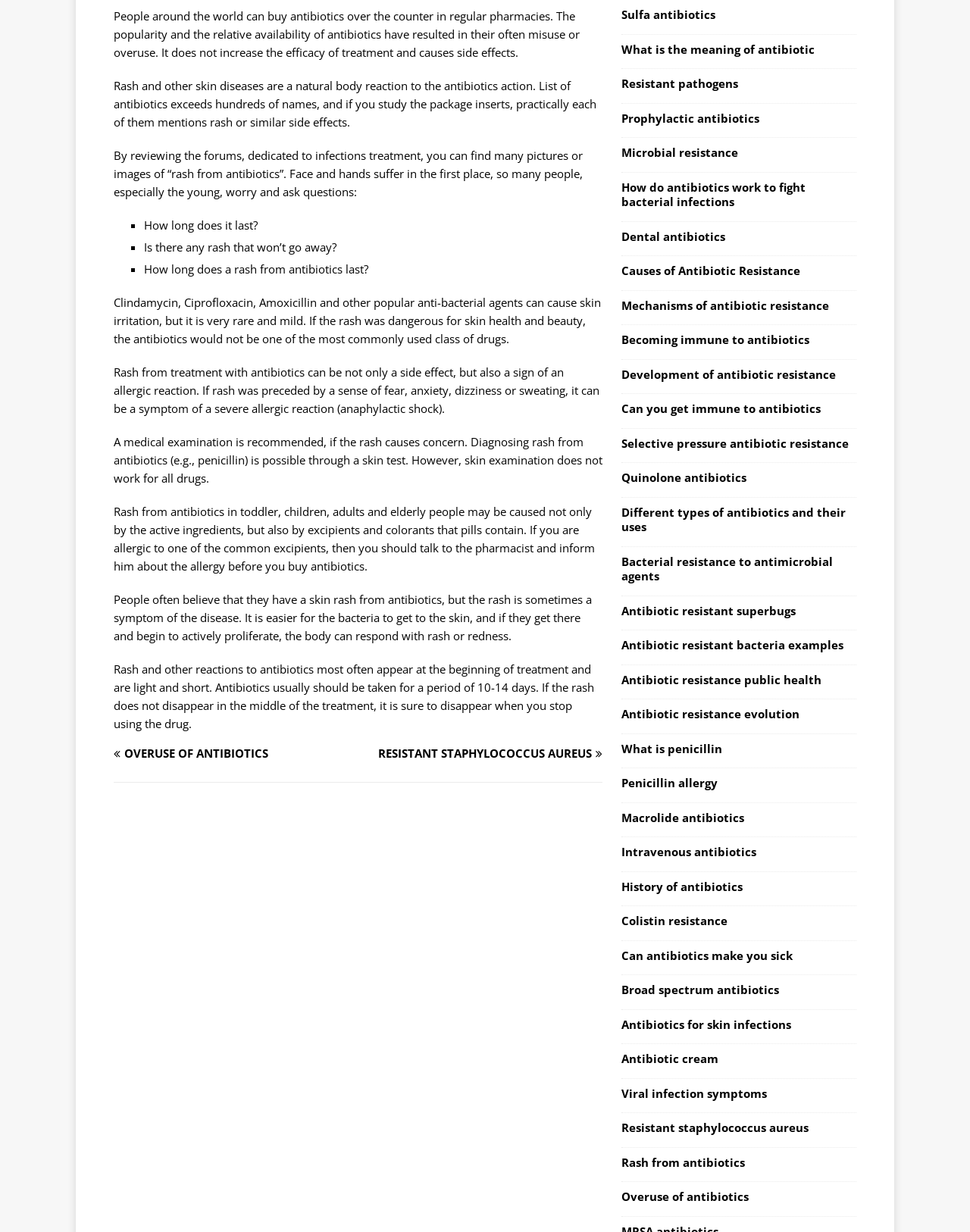Using the description "Bacterial resistance to antimicrobial agents", predict the bounding box of the relevant HTML element.

[0.64, 0.449, 0.858, 0.474]